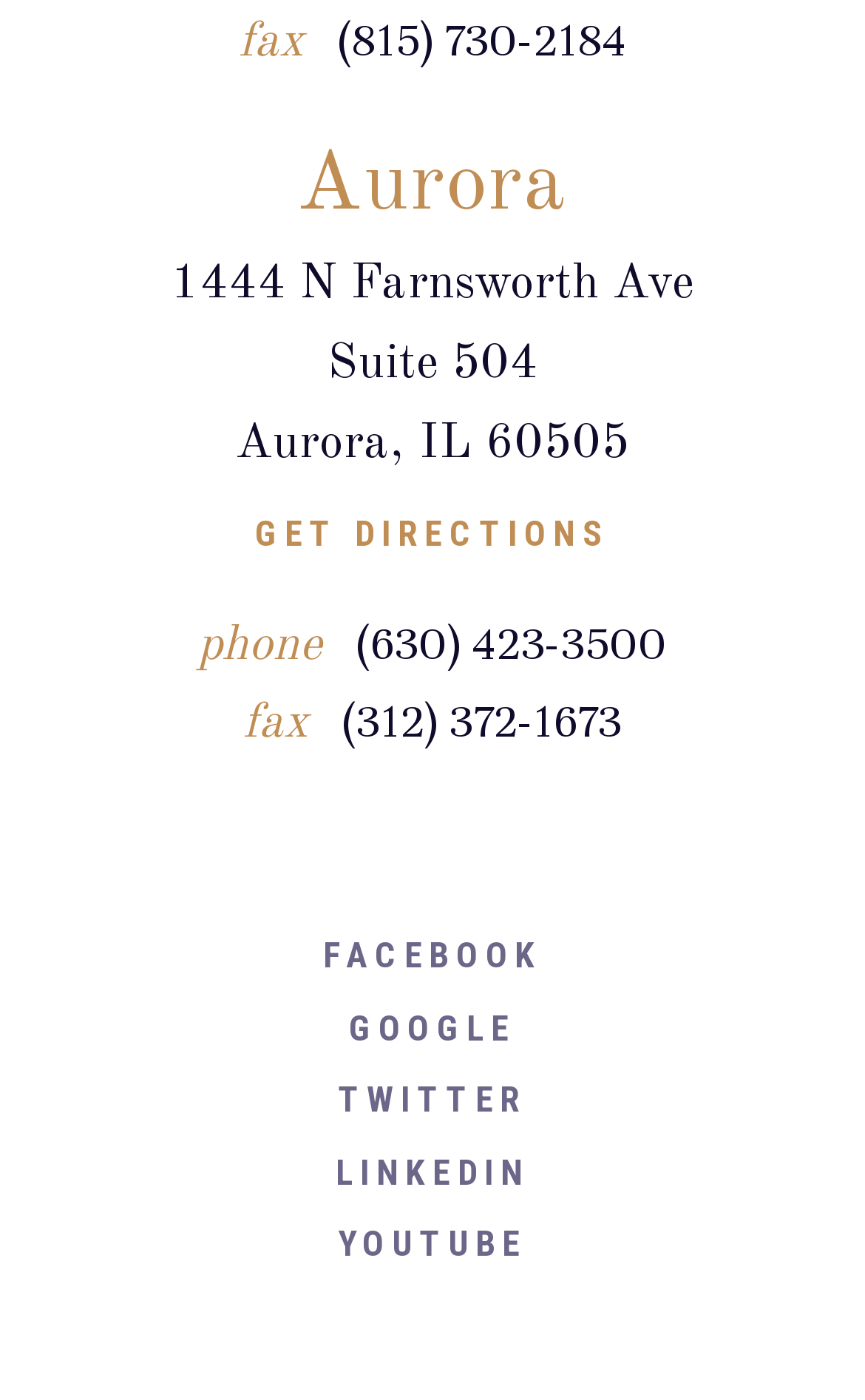Identify the coordinates of the bounding box for the element that must be clicked to accomplish the instruction: "Call the office phone number".

[0.197, 0.444, 0.803, 0.479]